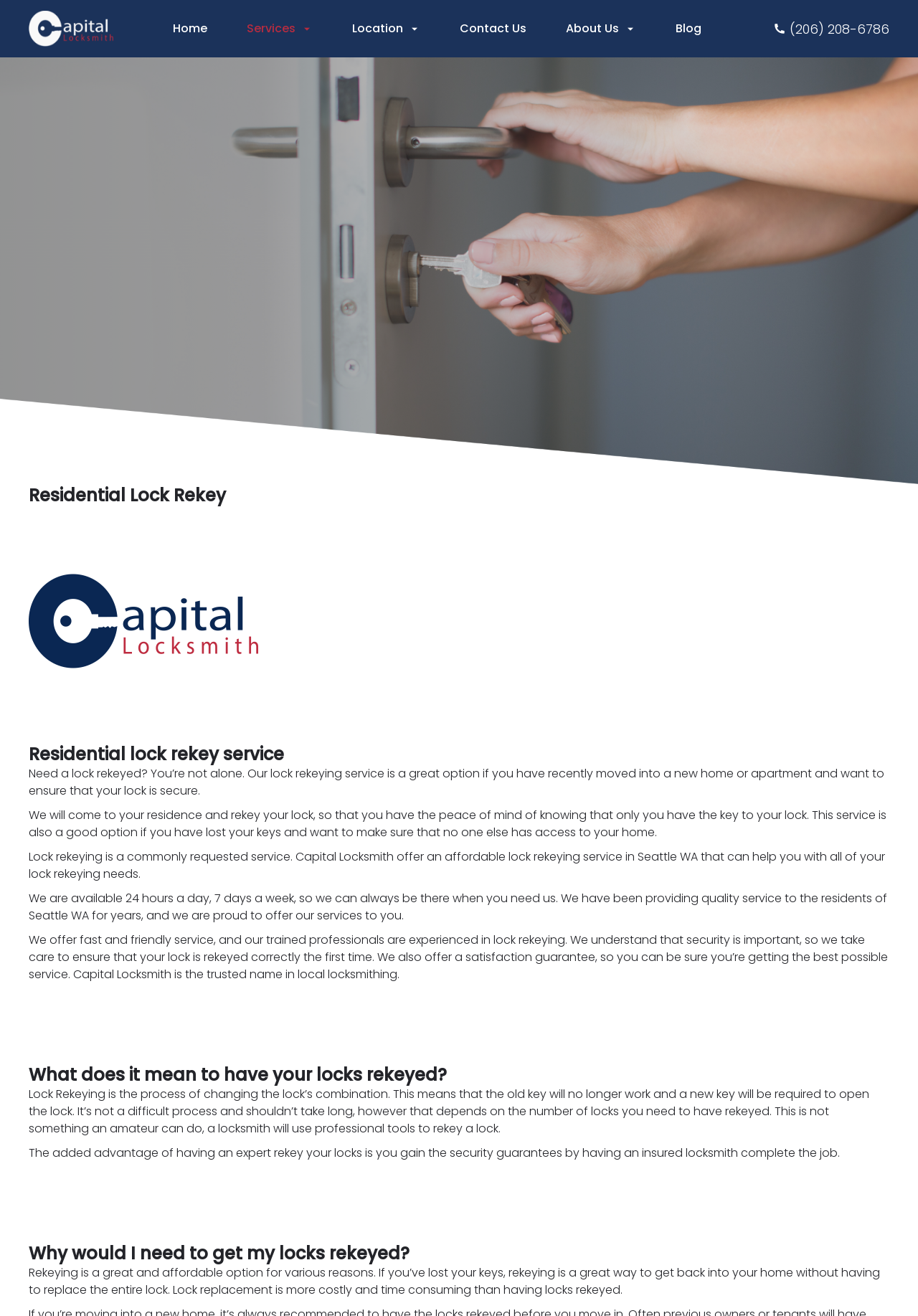Using the provided description Services, find the bounding box coordinates for the UI element. Provide the coordinates in (top-left x, top-left y, bottom-right x, bottom-right y) format, ensuring all values are between 0 and 1.

[0.269, 0.015, 0.322, 0.028]